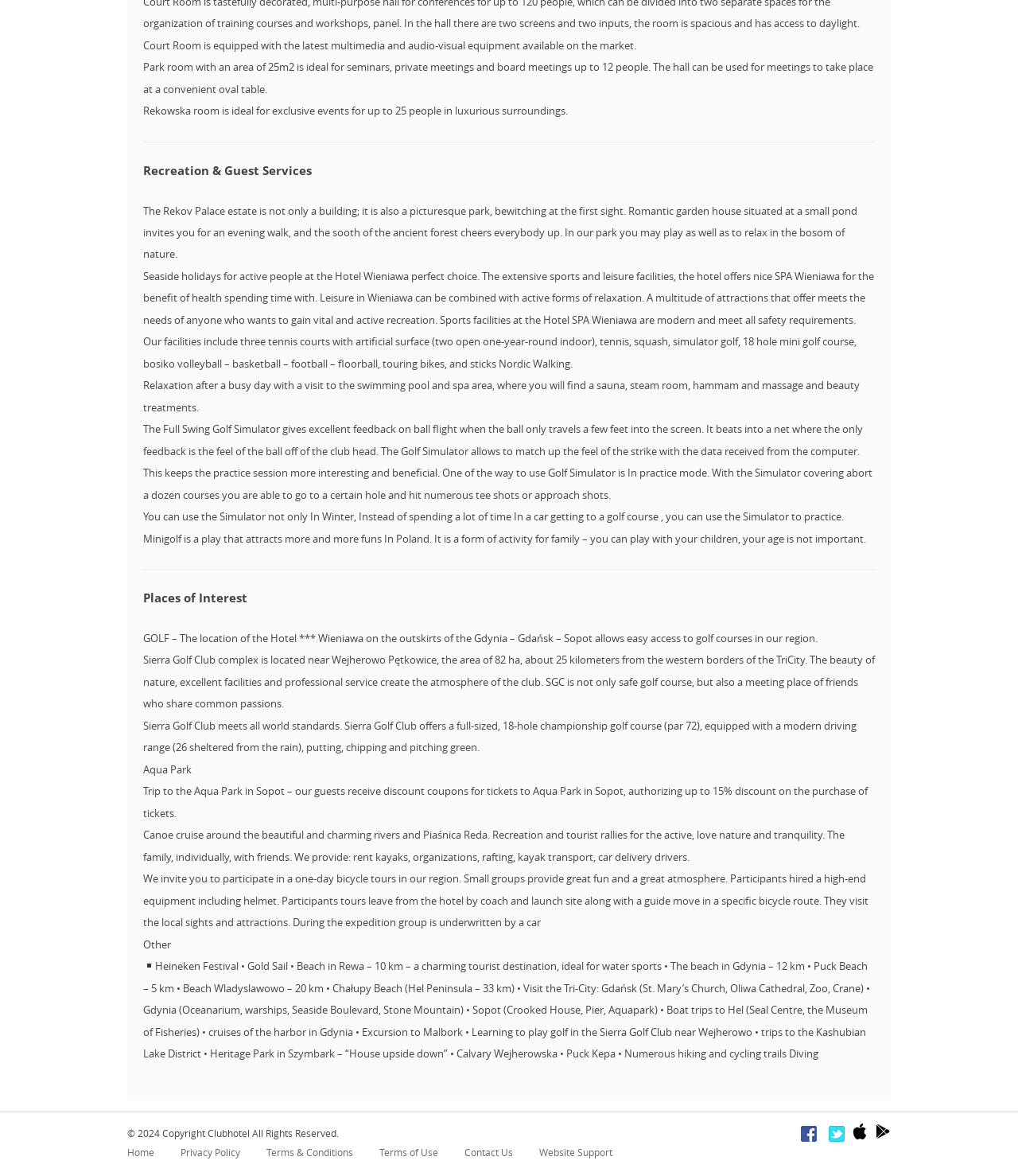What type of activities are offered for guests?
Look at the image and respond with a single word or a short phrase.

Sports and leisure